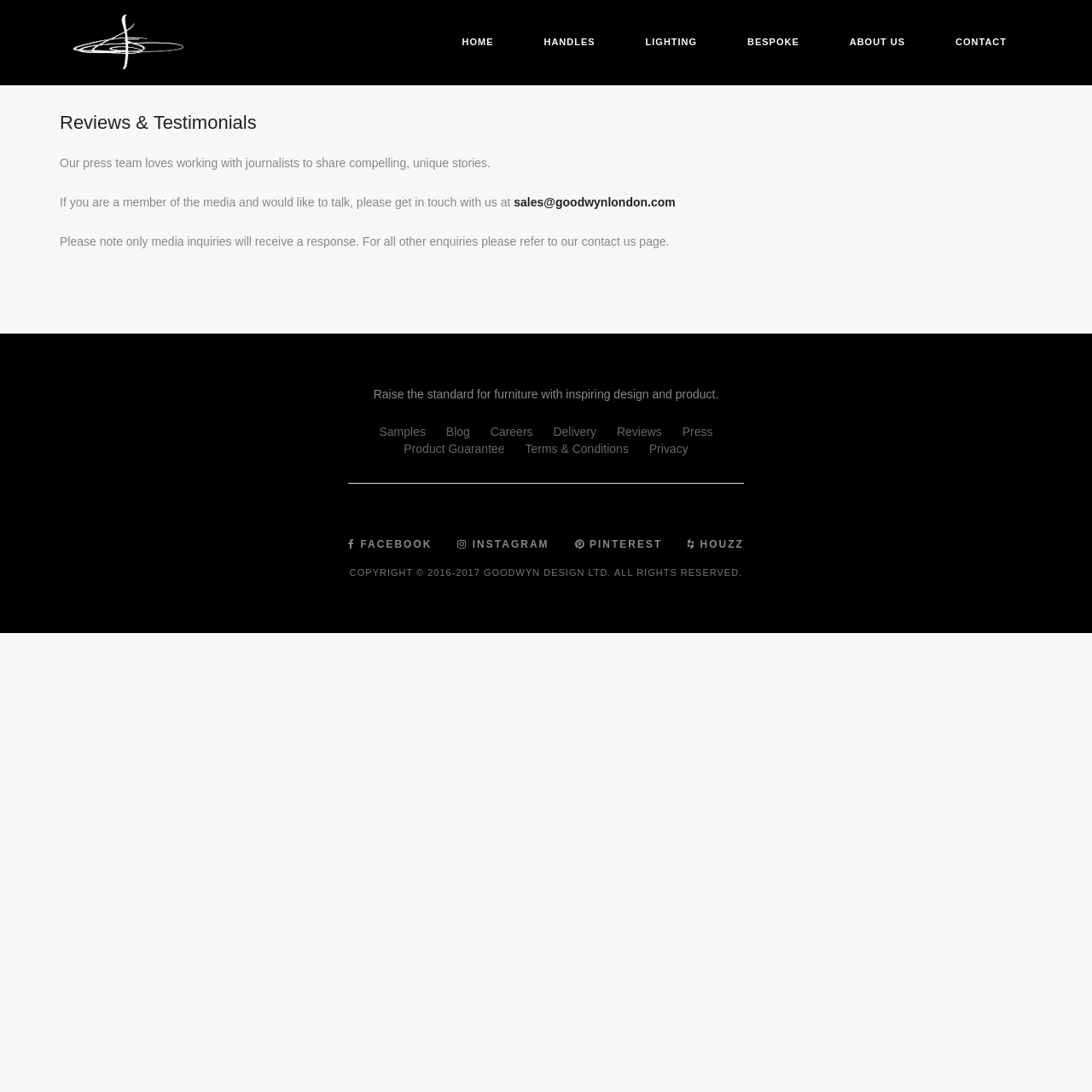How many social media links are present at the bottom of the page?
Using the information from the image, answer the question thoroughly.

I counted the number of social media links at the bottom of the page, which are Facebook, Instagram, Pinterest, and Houzz, and found that there are 4 social media links.